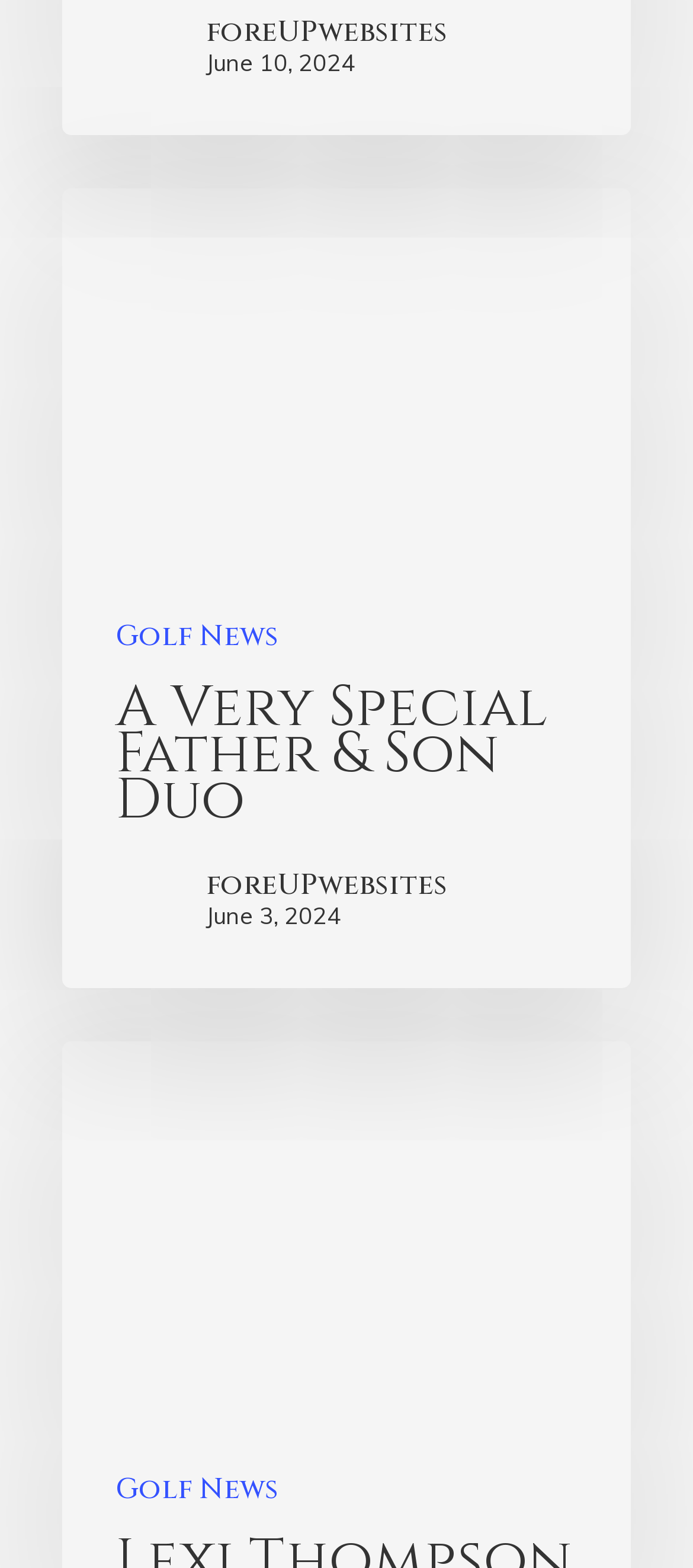Given the webpage screenshot and the description, determine the bounding box coordinates (top-left x, top-left y, bottom-right x, bottom-right y) that define the location of the UI element matching this description: Golf News

[0.167, 0.396, 0.403, 0.415]